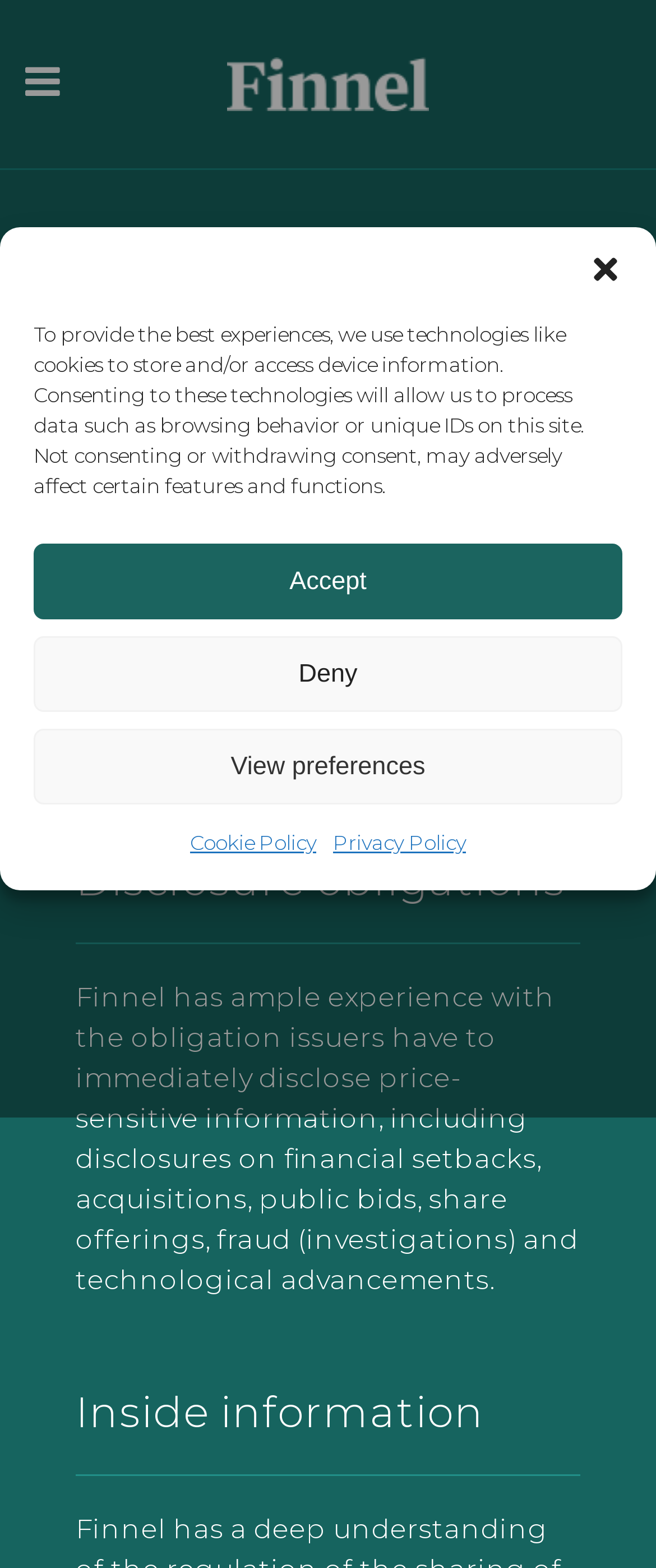Can you find the bounding box coordinates for the element that needs to be clicked to execute this instruction: "Learn about inside information"? The coordinates should be given as four float numbers between 0 and 1, i.e., [left, top, right, bottom].

[0.115, 0.883, 0.885, 0.918]